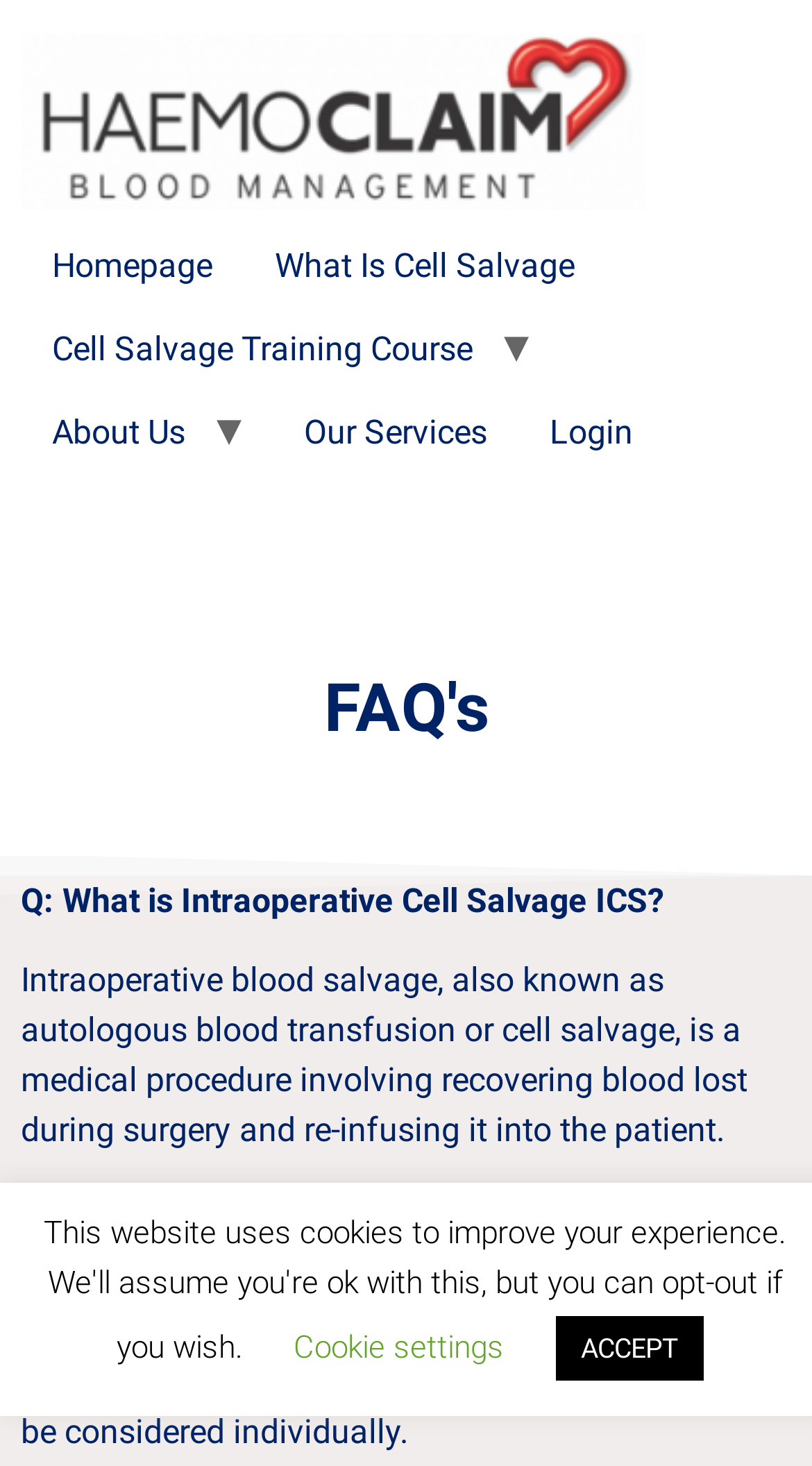Please determine the bounding box coordinates of the section I need to click to accomplish this instruction: "Go to Home".

None